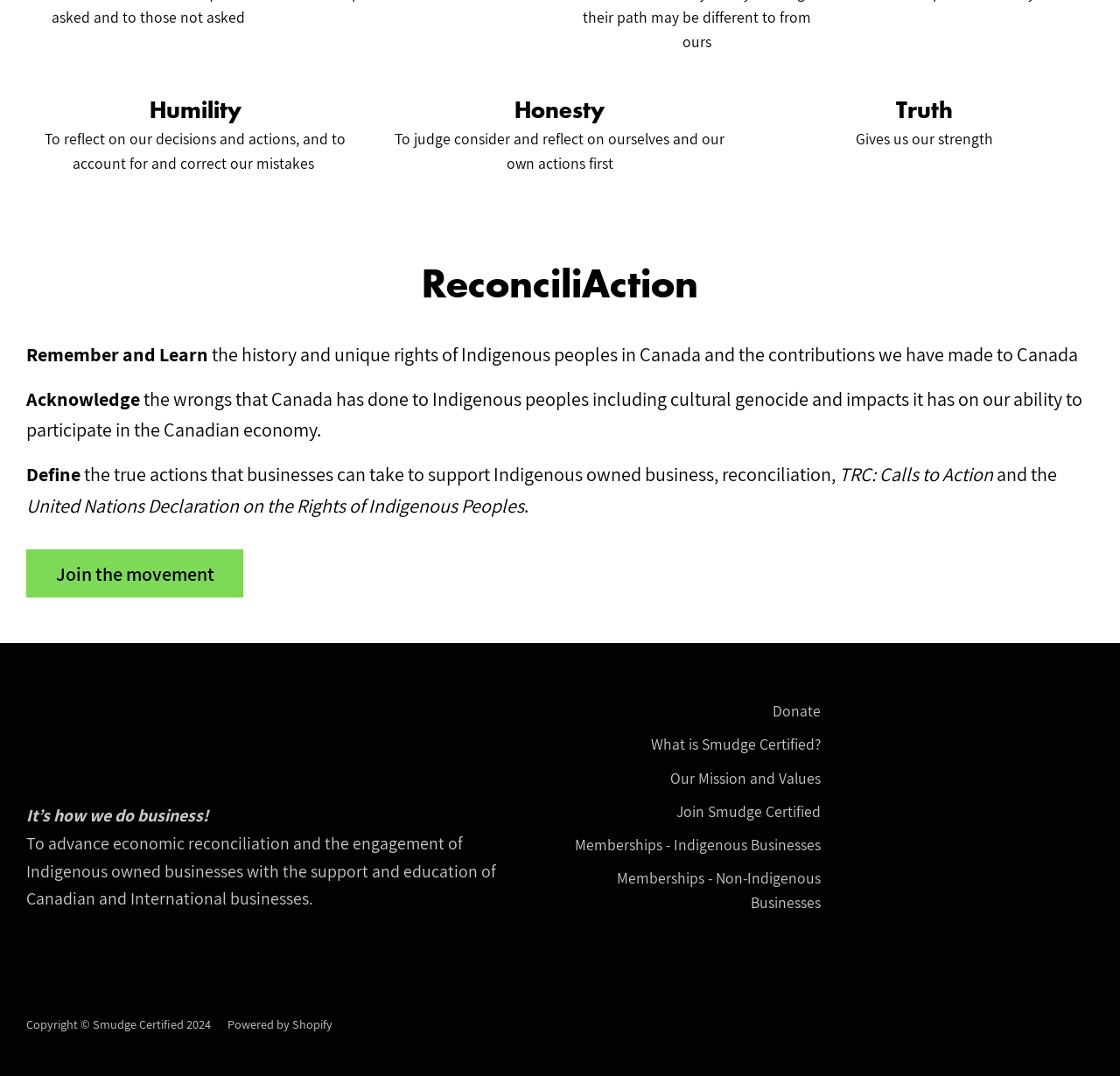Specify the bounding box coordinates of the area to click in order to execute this command: 'Click on 'Join the movement''. The coordinates should consist of four float numbers ranging from 0 to 1, and should be formatted as [left, top, right, bottom].

[0.023, 0.488, 0.217, 0.533]